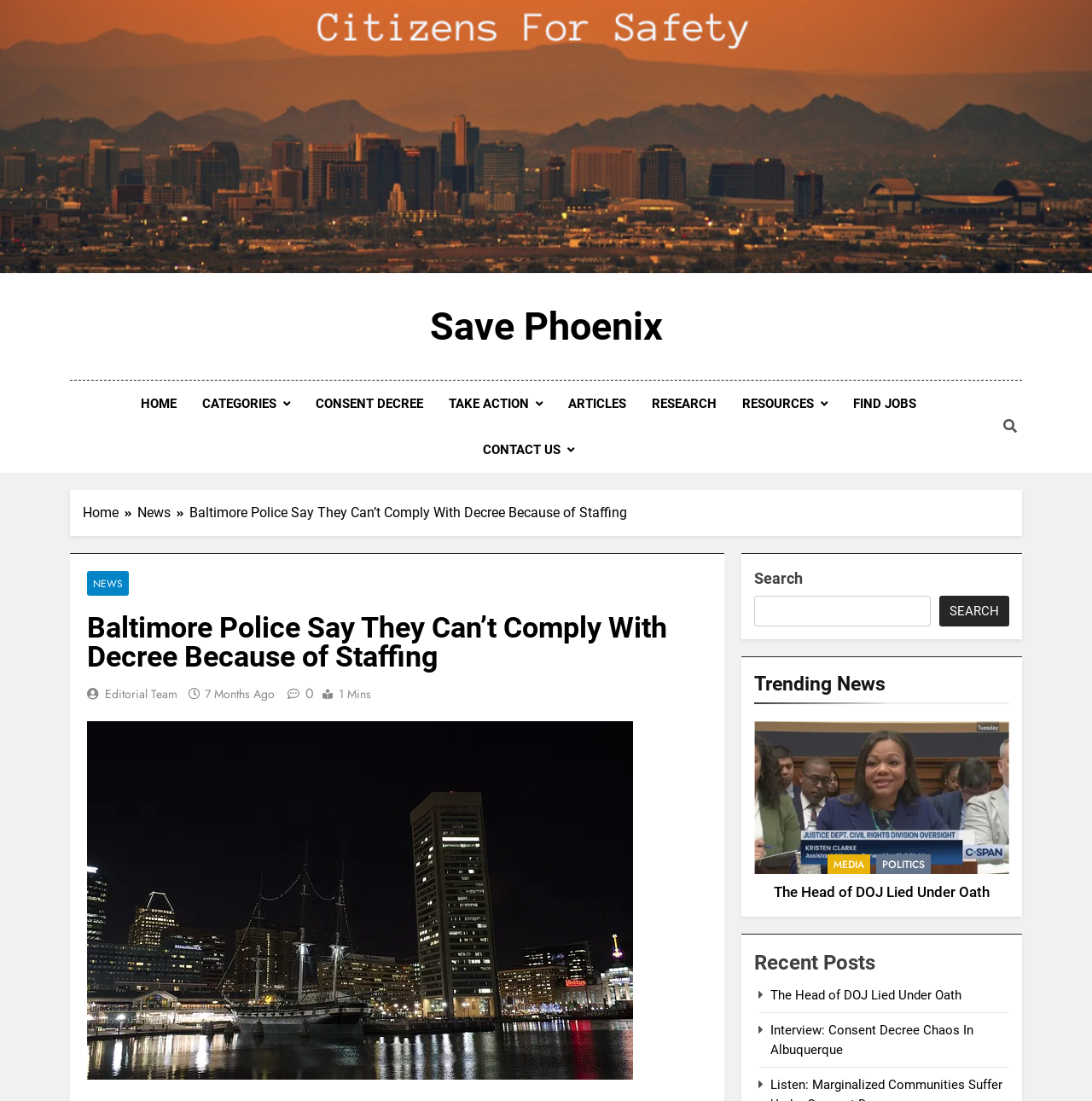Identify and extract the heading text of the webpage.

Baltimore Police Say They Can’t Comply With Decree Because of Staffing